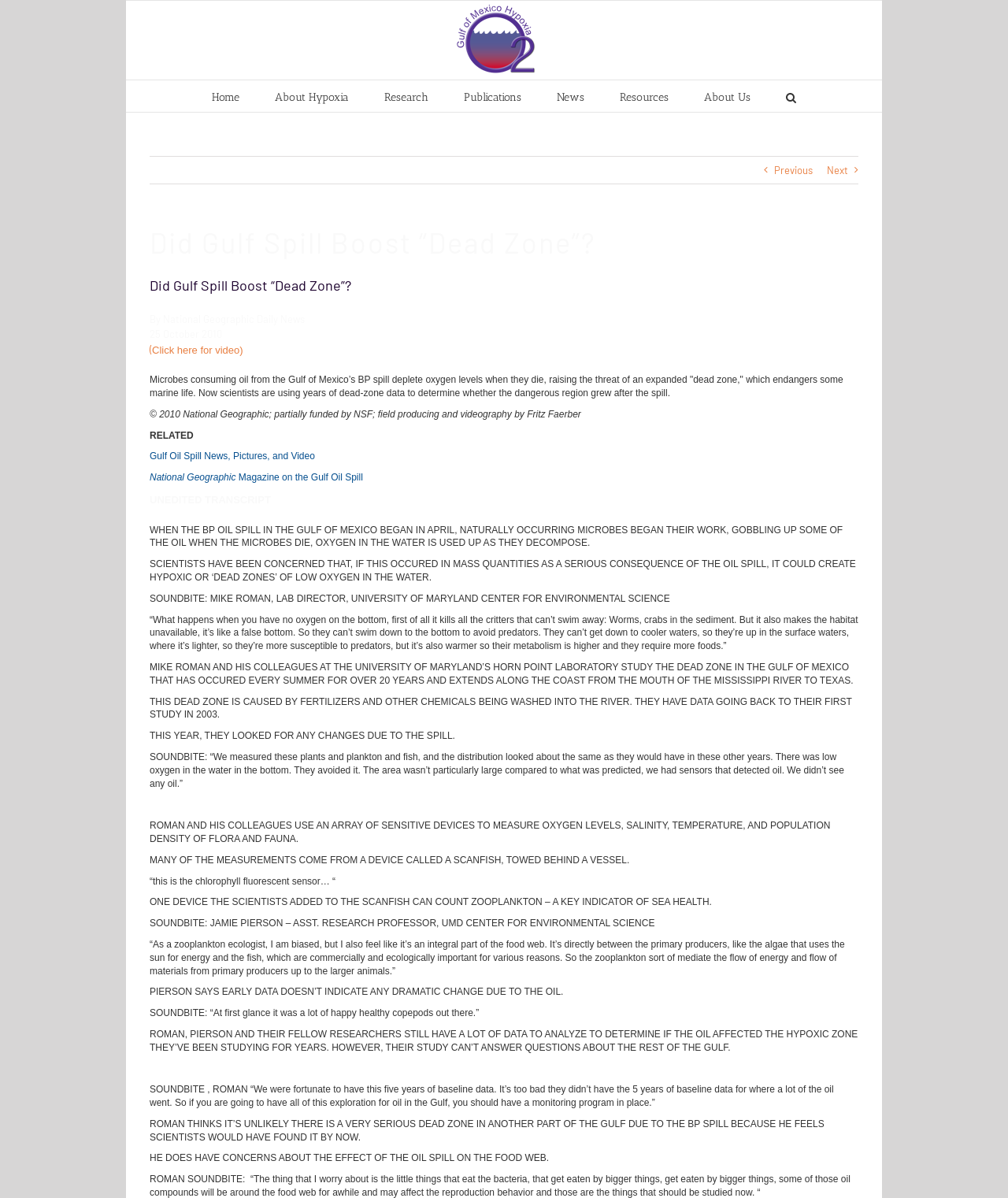What is the topic of the article?
By examining the image, provide a one-word or phrase answer.

Gulf Spill and Dead Zone